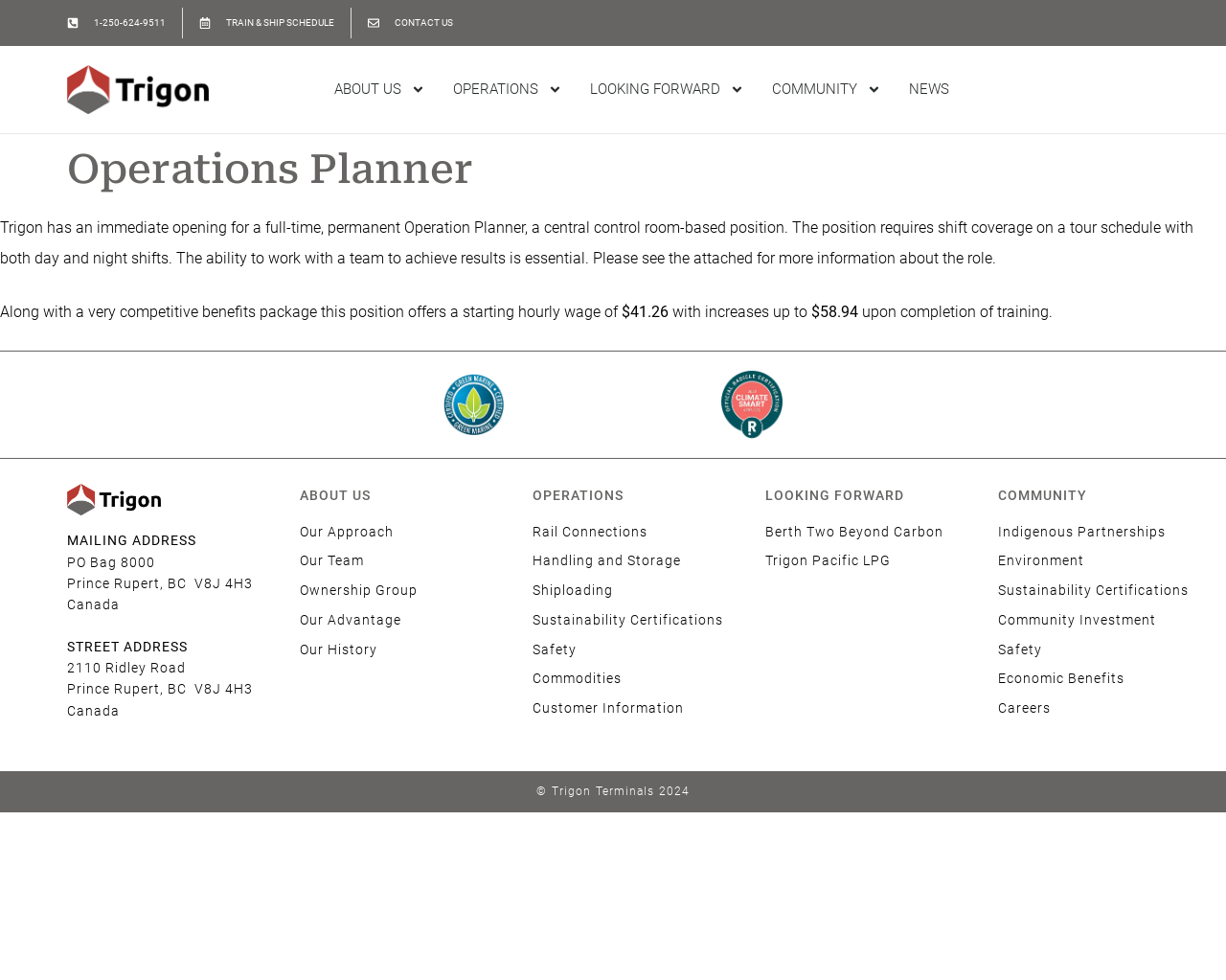What is the job title mentioned on the webpage?
Please provide a comprehensive answer to the question based on the webpage screenshot.

The webpage mentions a job opening for a full-time, permanent Operation Planner, which is a central control room-based position.